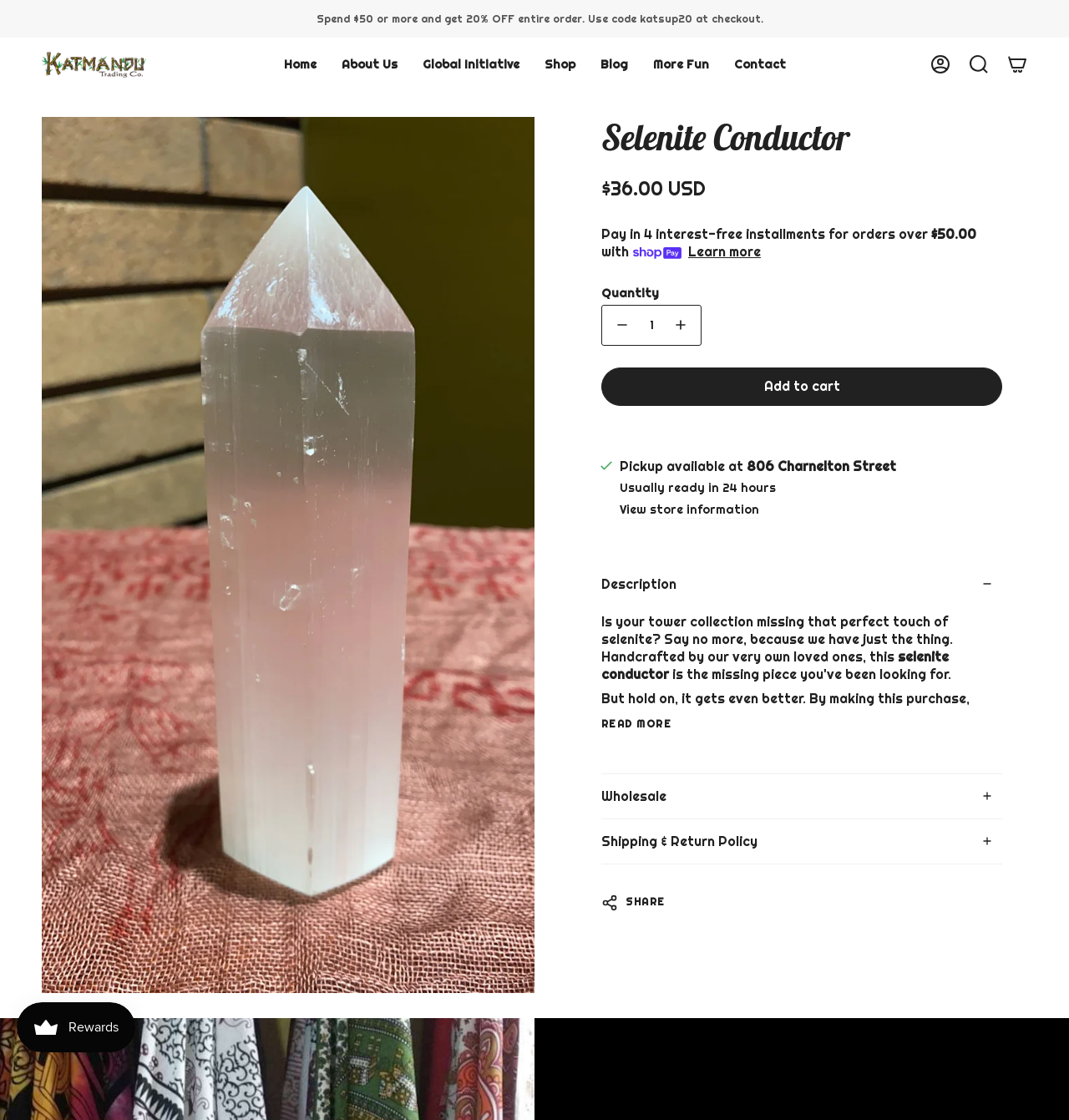What is the price of the selenite conductor?
Kindly give a detailed and elaborate answer to the question.

The price of the selenite conductor can be found below the product image, where it is written as '$36.00 USD'.